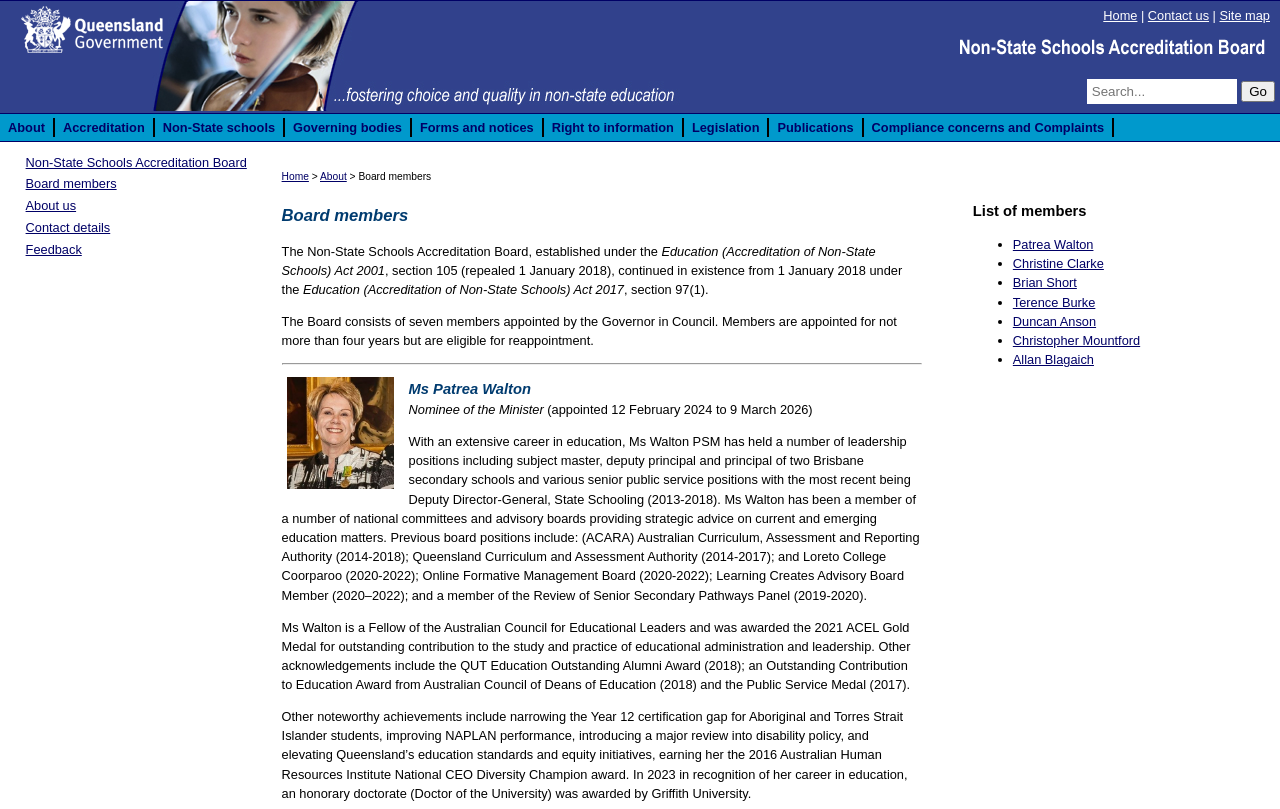Using the element description: "alt="Link to Queensland Government (www.qld.gov.au)"", determine the bounding box coordinates for the specified UI element. The coordinates should be four float numbers between 0 and 1, [left, top, right, bottom].

[0.016, 0.057, 0.138, 0.078]